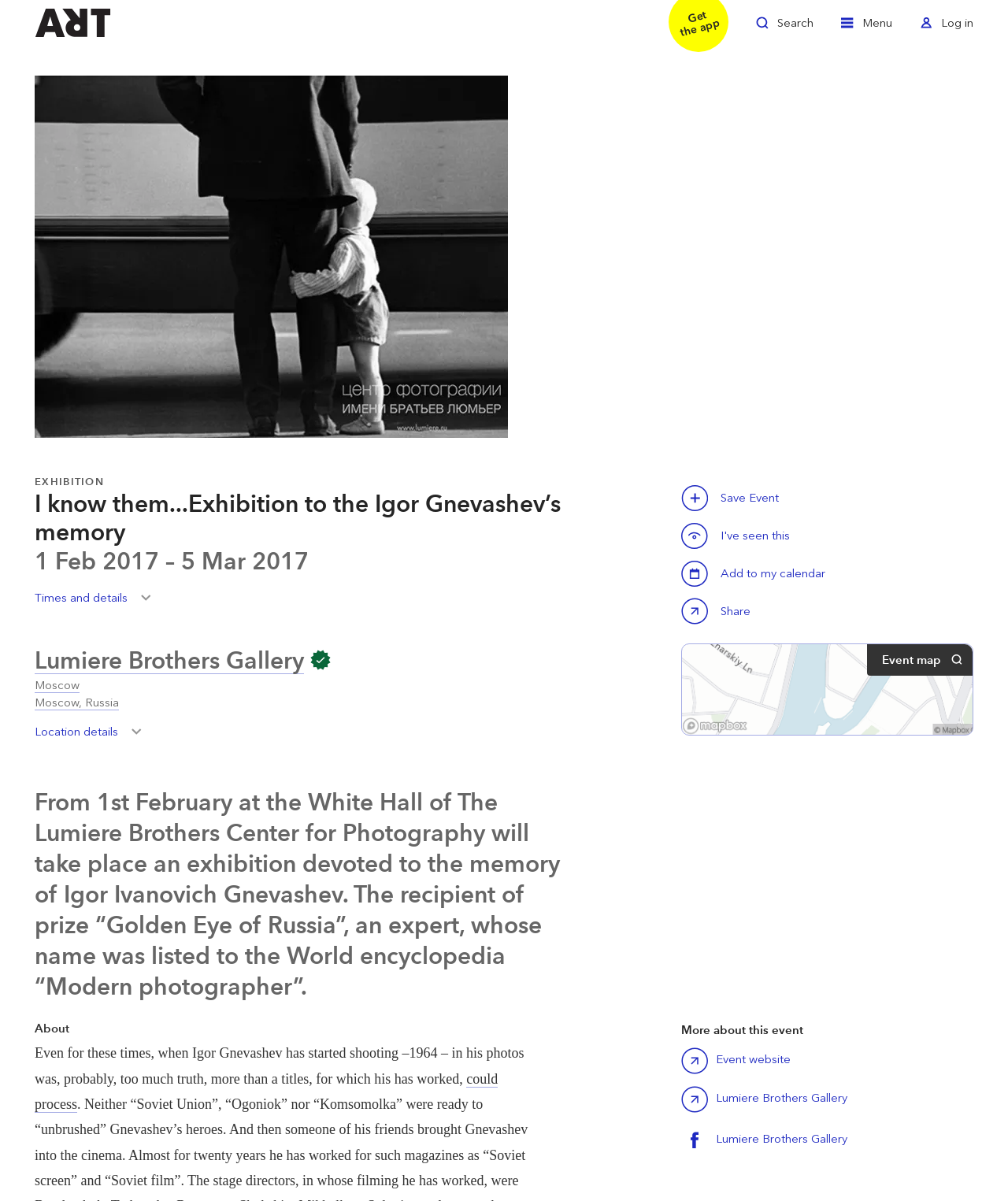Find the bounding box coordinates of the element's region that should be clicked in order to follow the given instruction: "Zoom in". The coordinates should consist of four float numbers between 0 and 1, i.e., [left, top, right, bottom].

[0.034, 0.063, 0.504, 0.365]